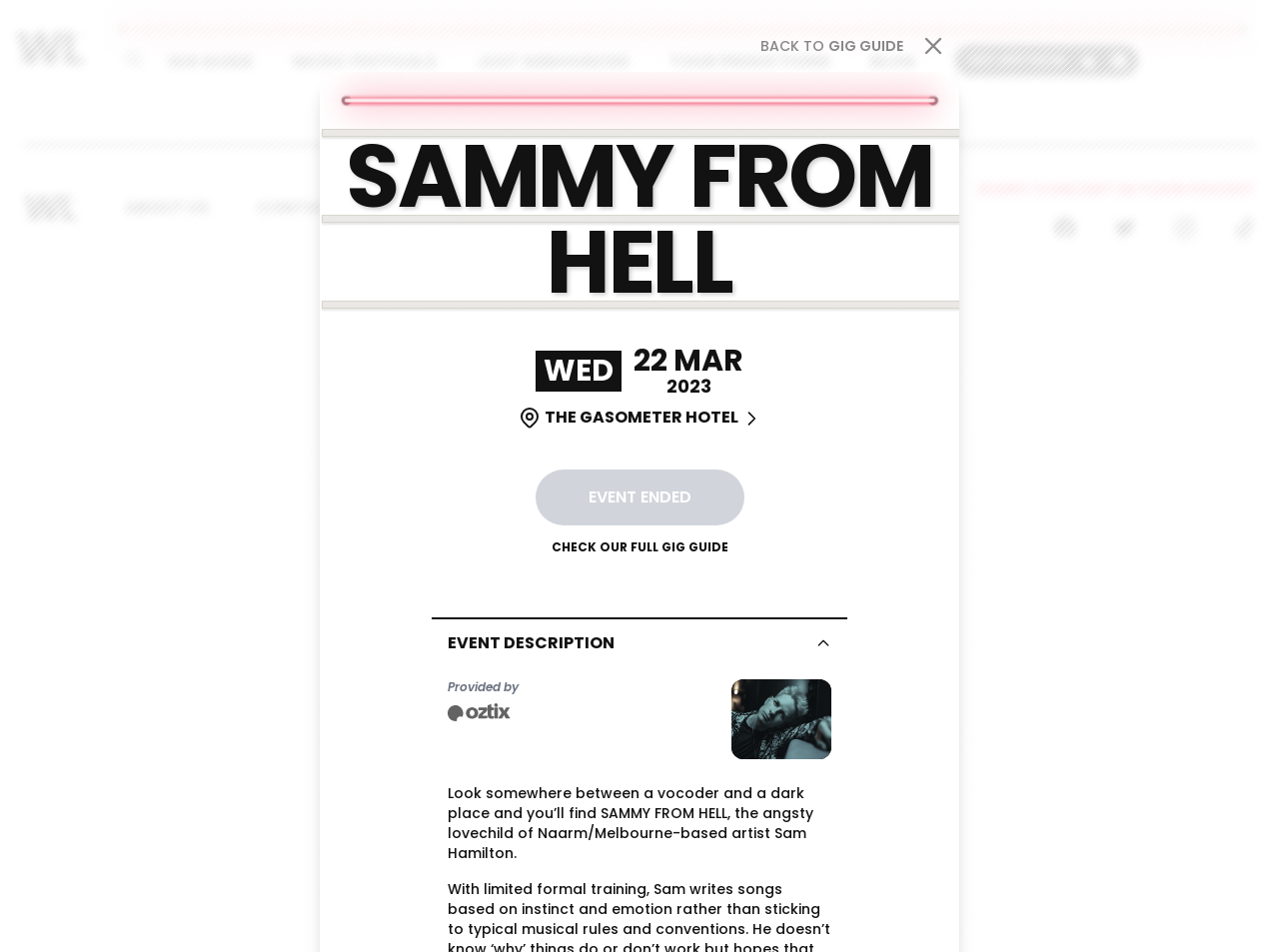What is the name of the artist?
Please look at the screenshot and answer using one word or phrase.

Sammy From Hell